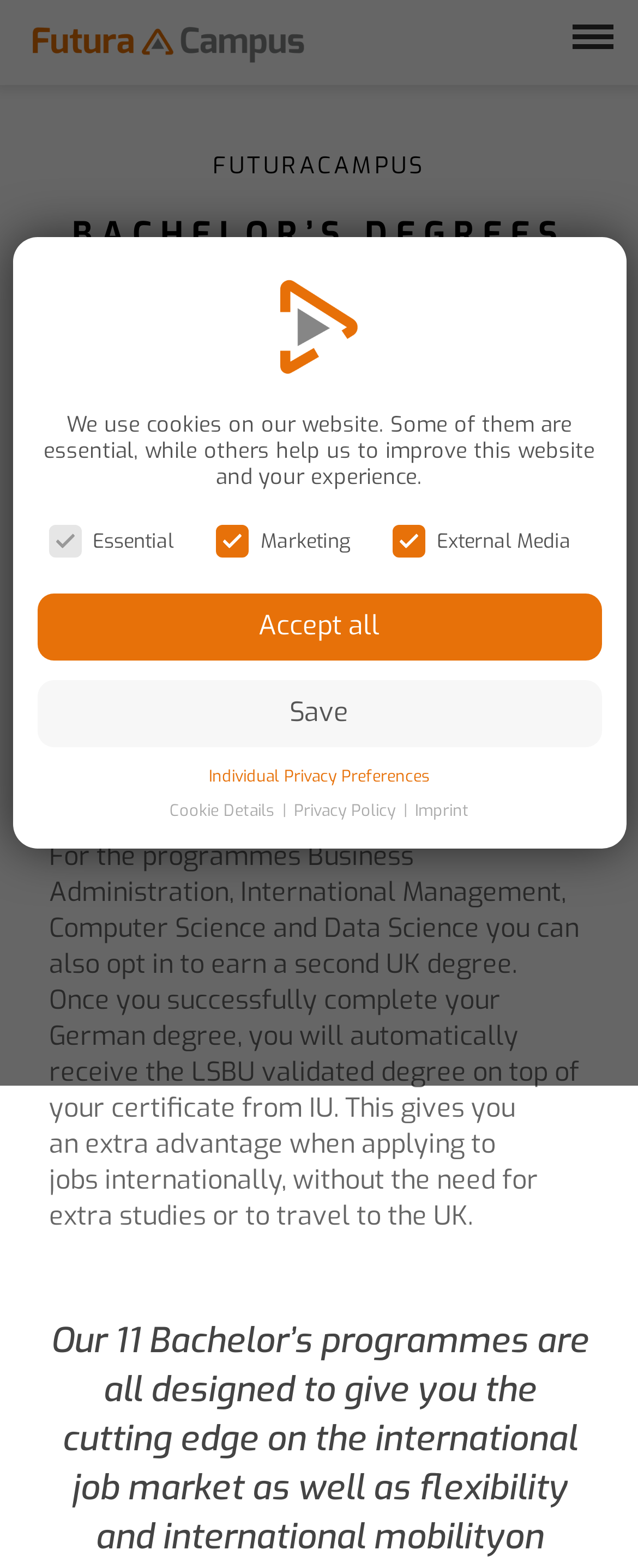Provide a thorough description of the webpage you see.

The webpage is about Futura Campus, specifically its Bachelor's degree programs. At the top, there is a heading "FUTURACAMPUS" followed by another heading "BACHELOR'S DEGREES" and then "QUALITY INTERNATIONAL EDUCATION". Below these headings, there is an image. 

The main content of the webpage is divided into two paragraphs. The first paragraph explains that FuturaCampus offers Bachelor's programs in collaboration with IU International, which can be studied flexibly and individually. The second paragraph mentions that students can also opt to earn a second UK degree from London South Bank University (LSBU) for certain programs.

At the bottom of the page, there is a section related to cookies. It starts with a message about the use of cookies on the website, followed by three checkboxes for "Essential", "Marketing", and "External Media" with their respective labels. Below these checkboxes, there are four buttons: "Accept all", "Save", "Individual Privacy Preferences", and "Cookie Details". Further down, there are three more buttons: "Privacy Policy", "Imprint", and another "Accept all" button, which is currently hidden.